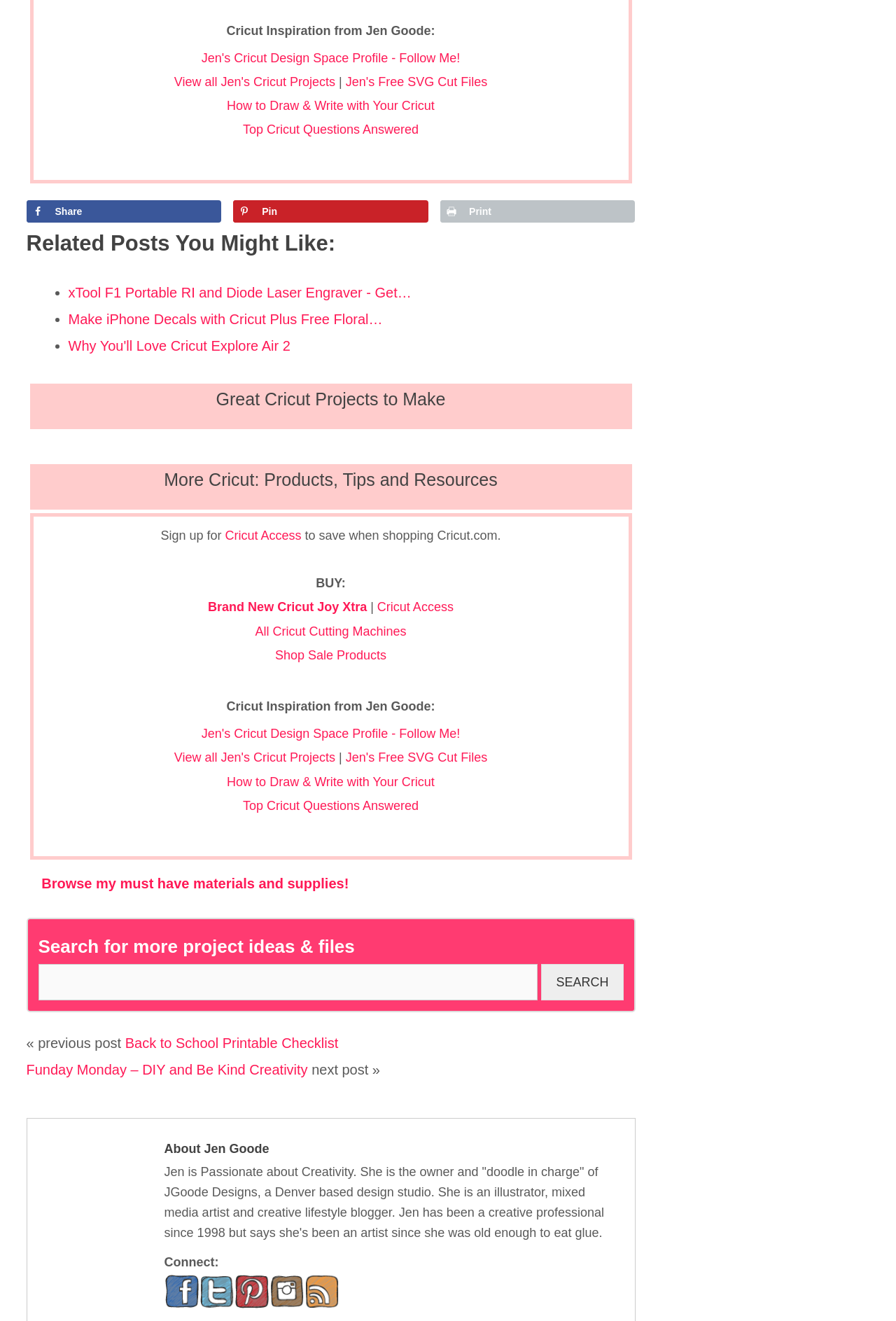Determine the bounding box coordinates for the area that should be clicked to carry out the following instruction: "Share on Facebook".

[0.029, 0.152, 0.247, 0.169]